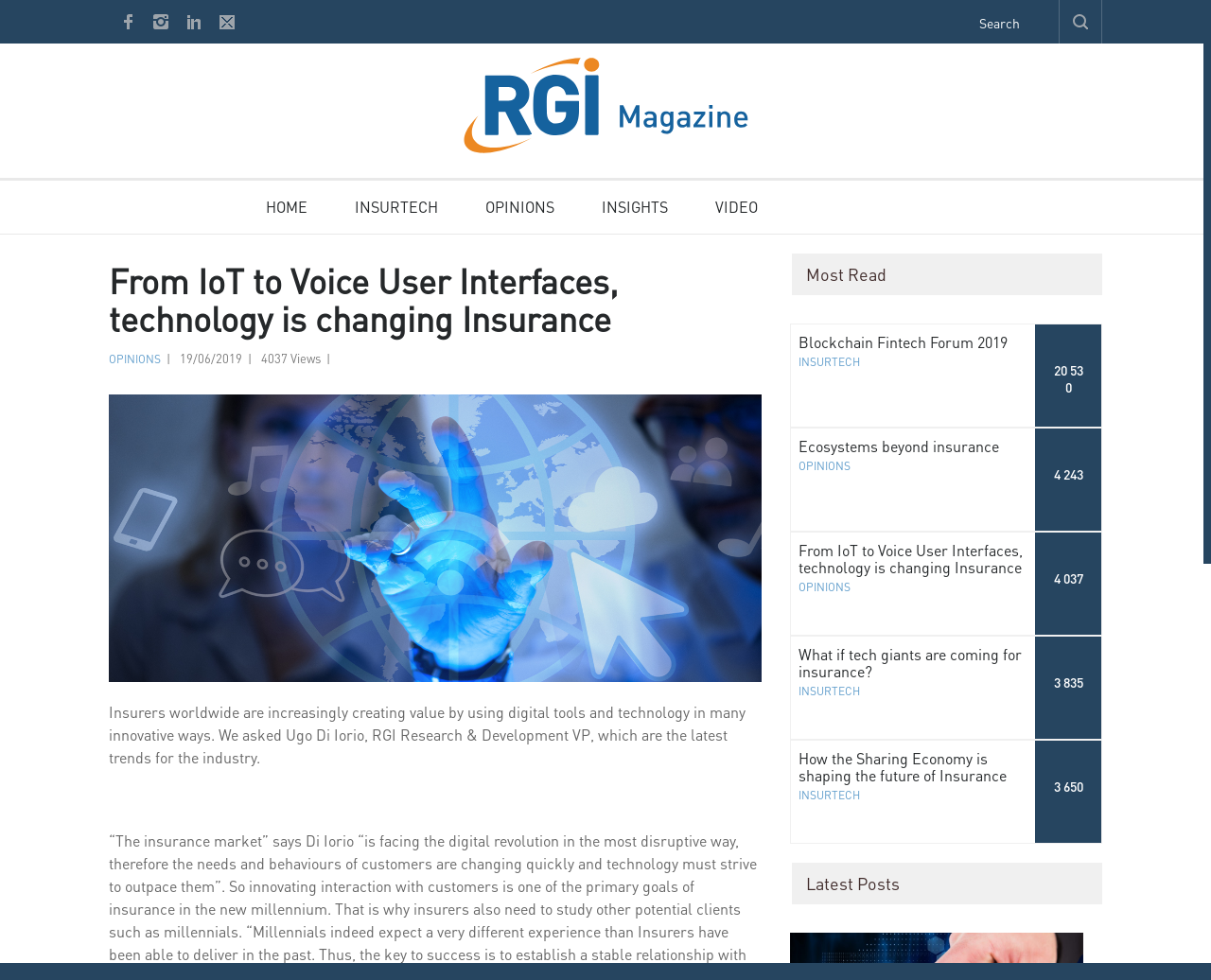How many articles are listed under 'Latest Posts'?
Answer with a single word or short phrase according to what you see in the image.

No count